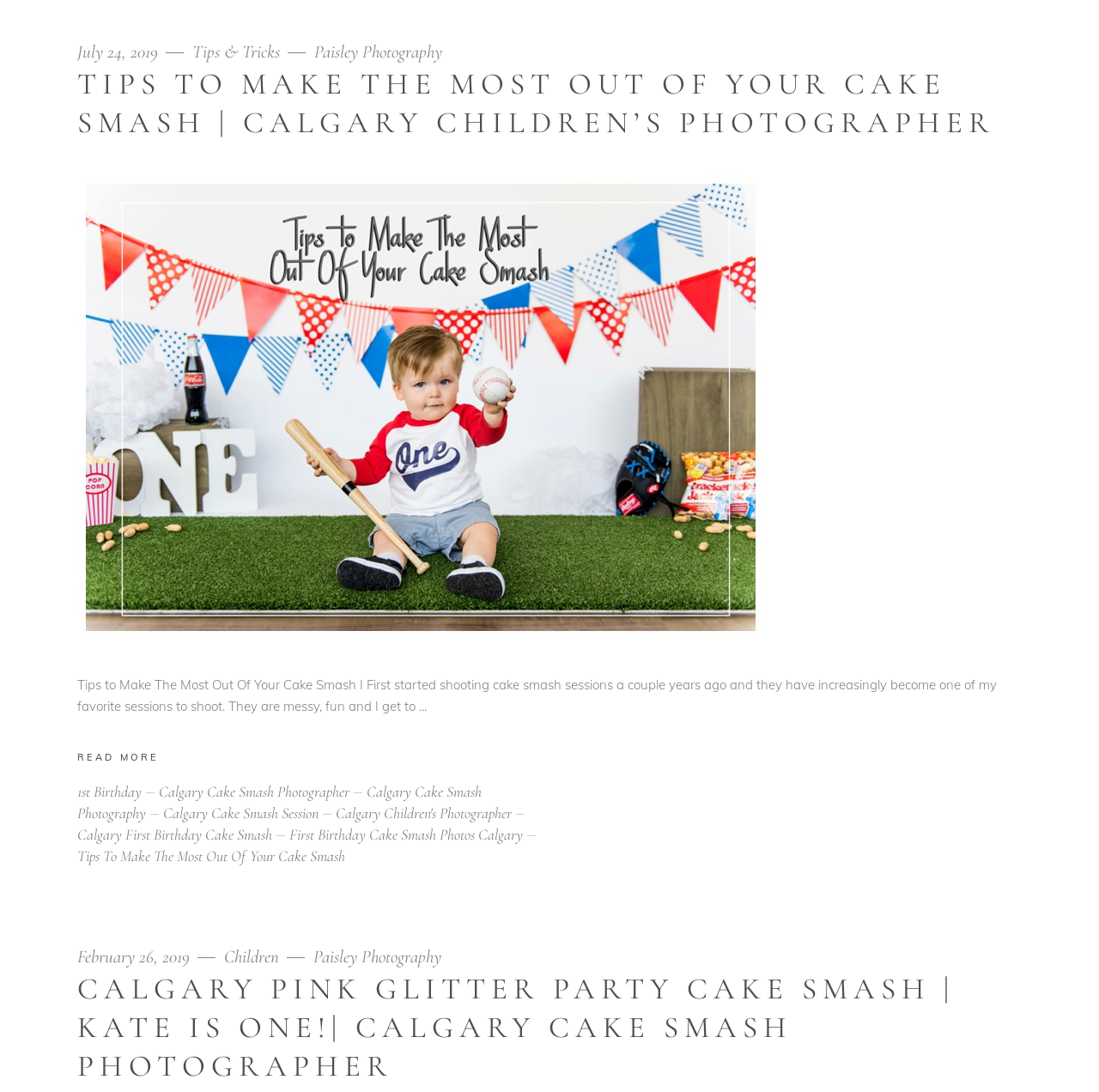Find the bounding box coordinates of the element I should click to carry out the following instruction: "Read the article 'TIPS TO MAKE THE MOST OUT OF YOUR CAKE SMASH | CALGARY CHILDREN’S PHOTOGRAPHER'".

[0.07, 0.06, 0.905, 0.129]